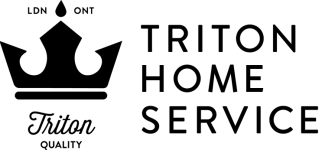Give a detailed account of the visual elements in the image.

This image showcases the logo of Triton Home Service, a company based in London, Ontario, that specializes in plumbing and HVAC services. The logo features a distinctive black crown design symbolizing quality and reliability, accompanied by the text "TRITON HOME SERVICE" prominently displayed beside it. The top part of the logo includes the words "LDN ONT," emphasizing its local roots, and the word "Triton" is presented in a stylish script beneath the crown, reinforcing the brand identity associated with high standards in home service solutions.